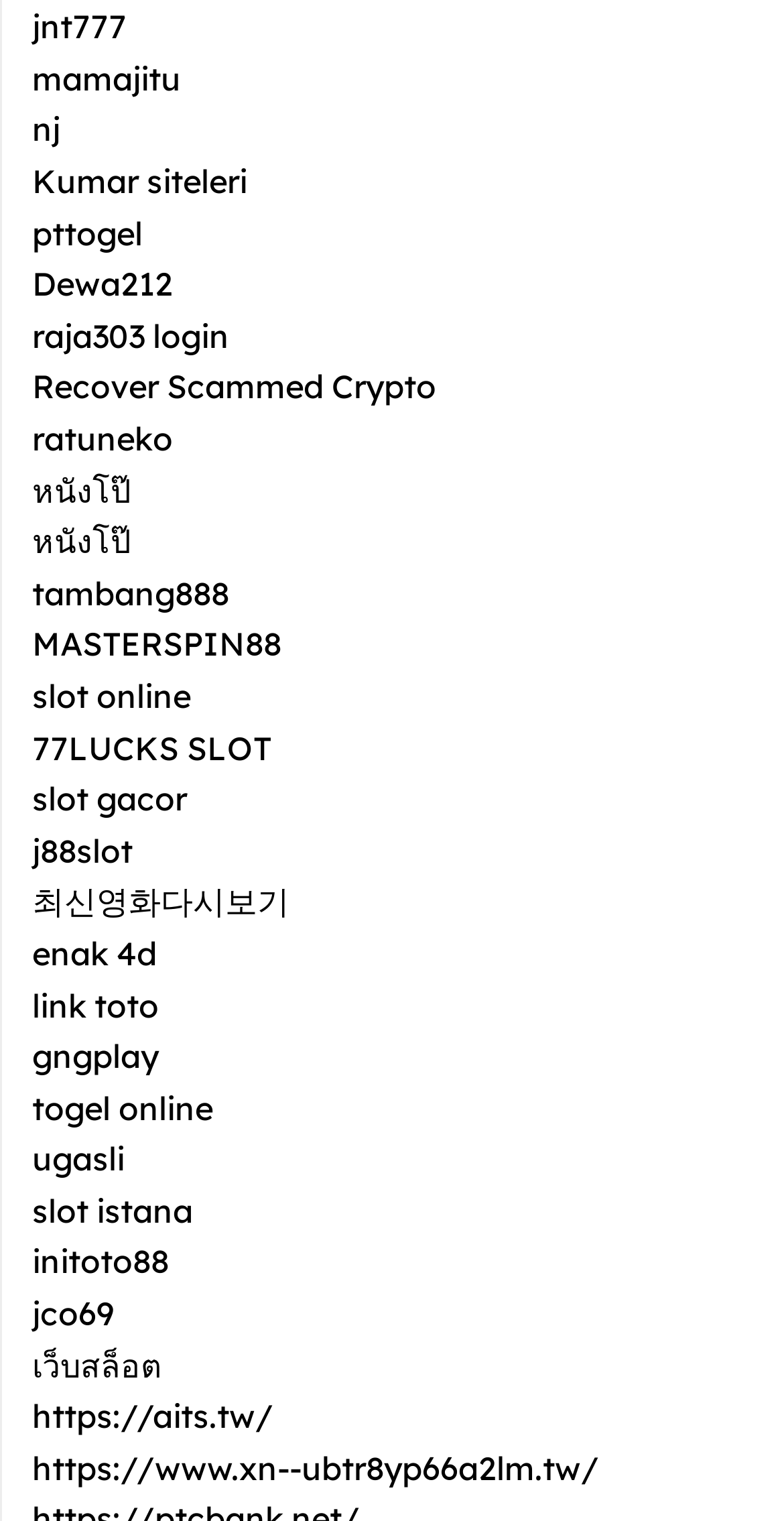Show the bounding box coordinates of the region that should be clicked to follow the instruction: "go to Recover Scammed Crypto page."

[0.041, 0.241, 0.556, 0.268]